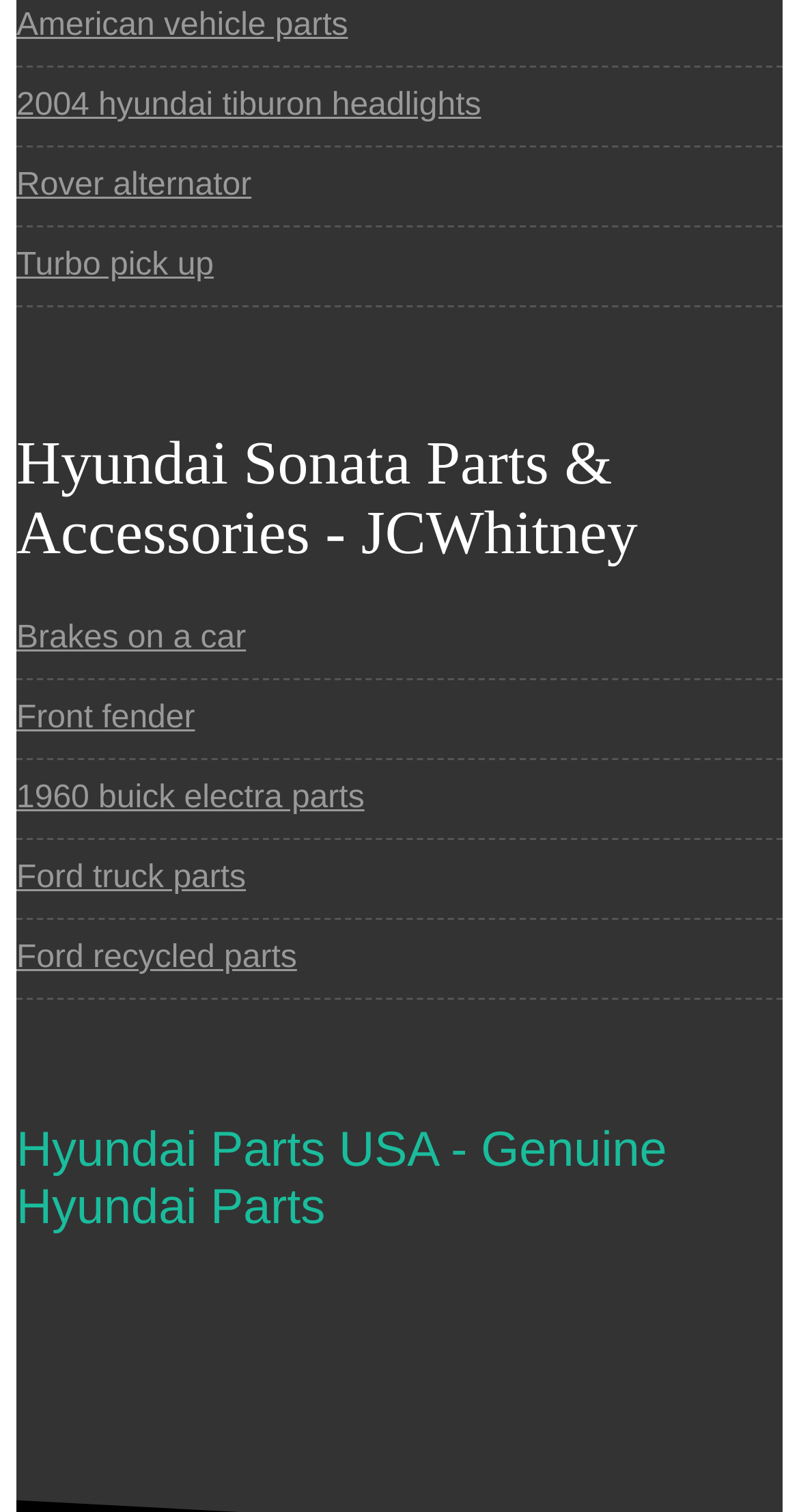Can you find the bounding box coordinates of the area I should click to execute the following instruction: "Learn about Hyundai Parts USA"?

[0.021, 0.743, 0.979, 0.818]